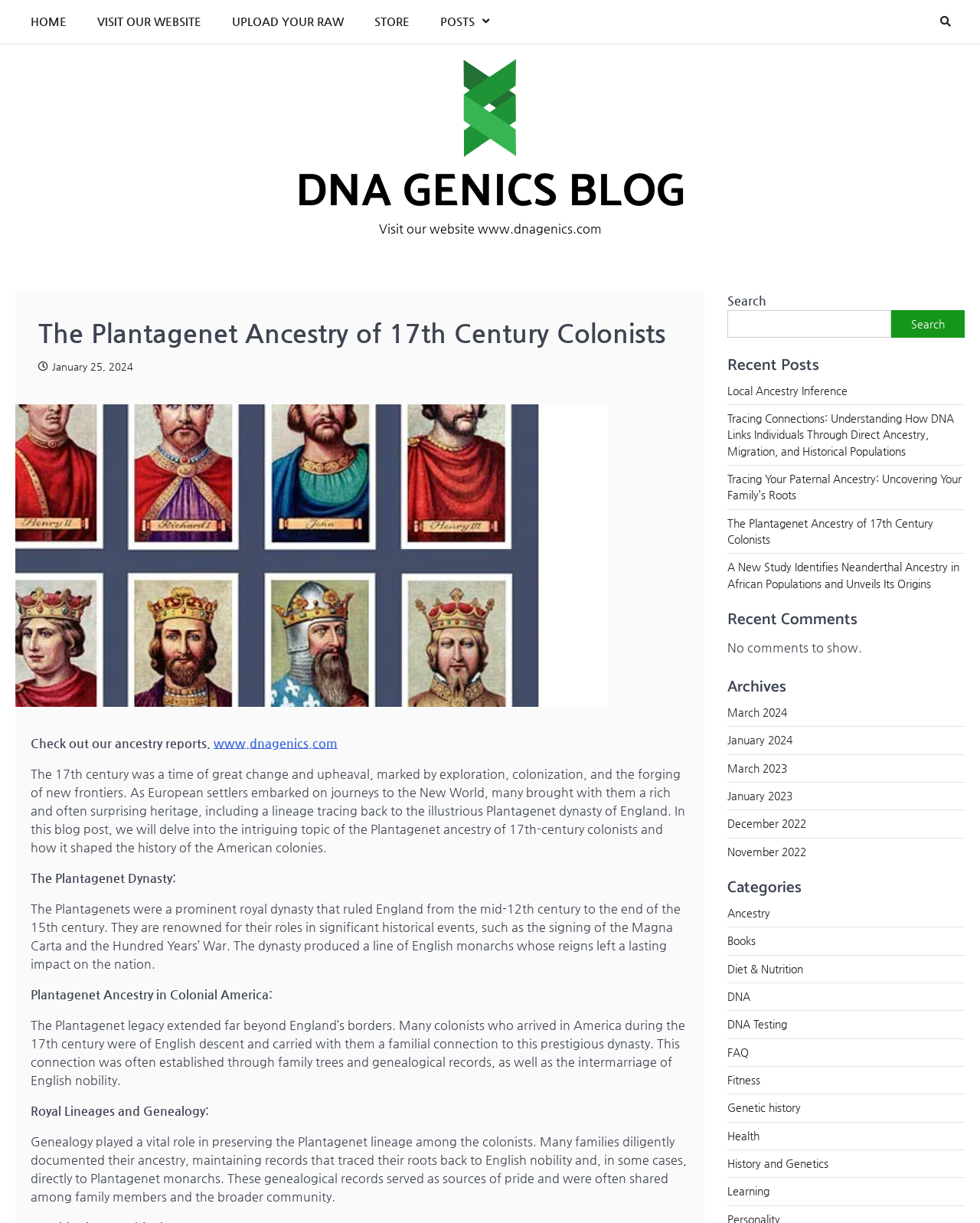Locate the bounding box coordinates of the element I should click to achieve the following instruction: "Visit the 'STORE' page".

[0.366, 0.0, 0.434, 0.035]